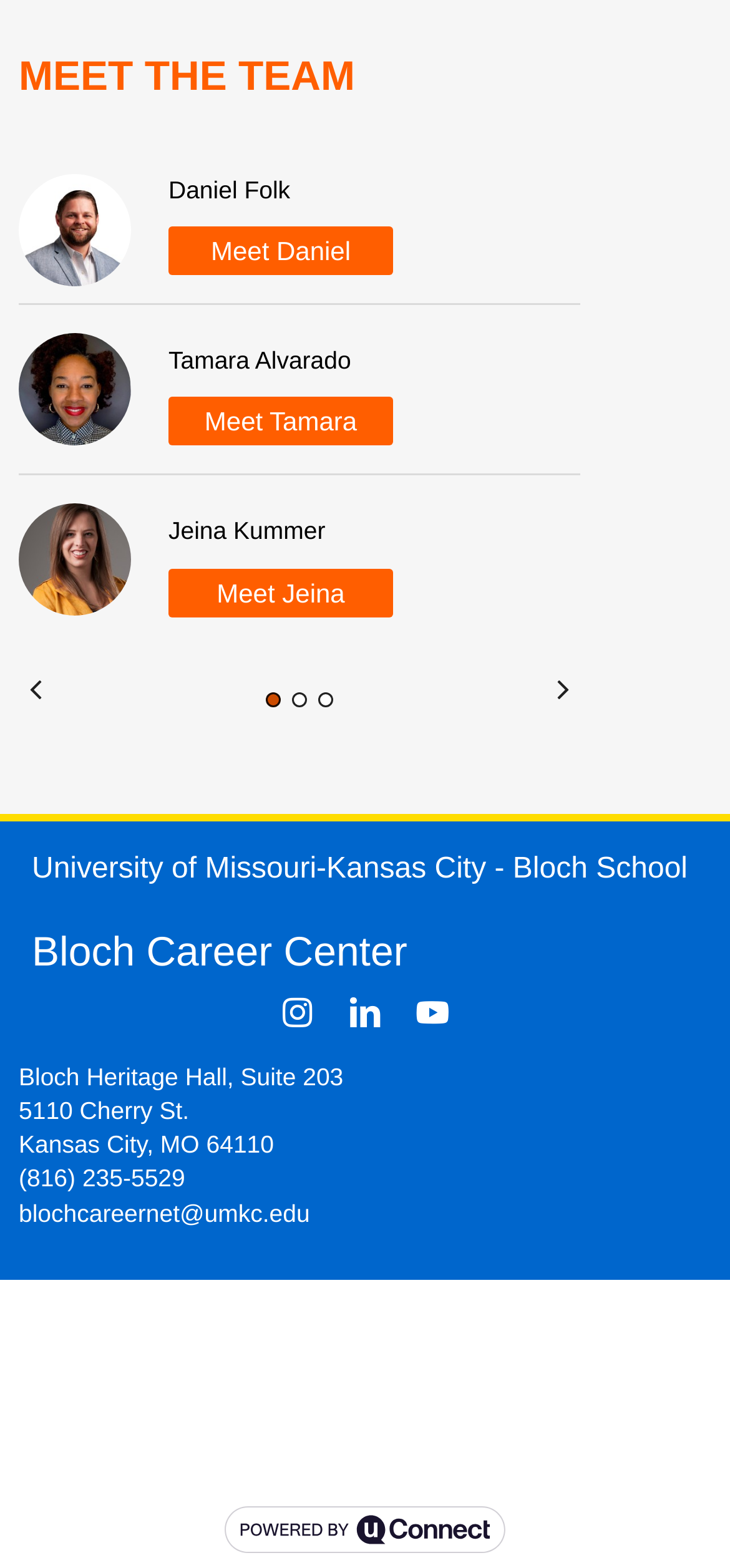Based on the image, provide a detailed and complete answer to the question: 
What is the name of the university?

I found the answer by looking at the StaticText element with the text 'University of Missouri-Kansas City - Bloch School' which is located at the bottom of the page.